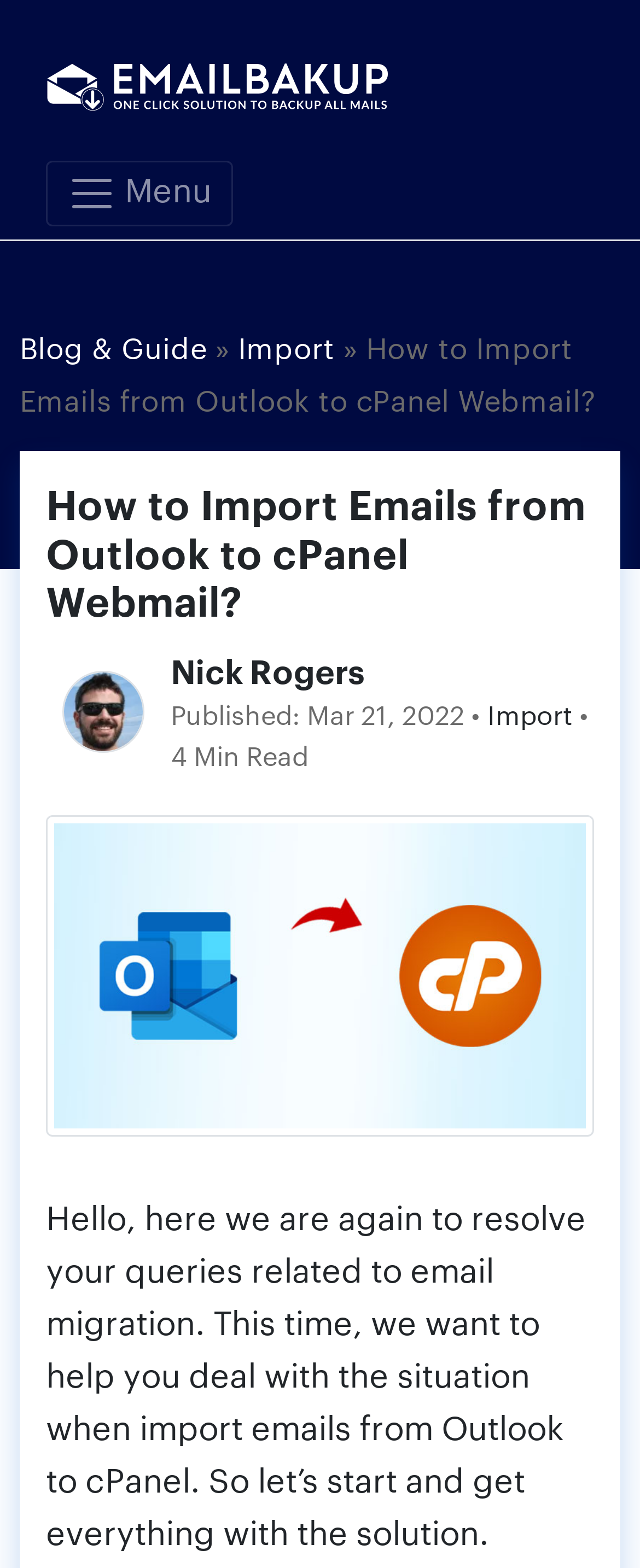How long does it take to read the article?
Please provide a comprehensive answer based on the information in the image.

The read time of the article can be found by looking at the section that provides information about the article, which includes the published date and the author. In this section, there is a text that says '• 4 Min Read', which indicates that it takes 4 minutes to read the article.